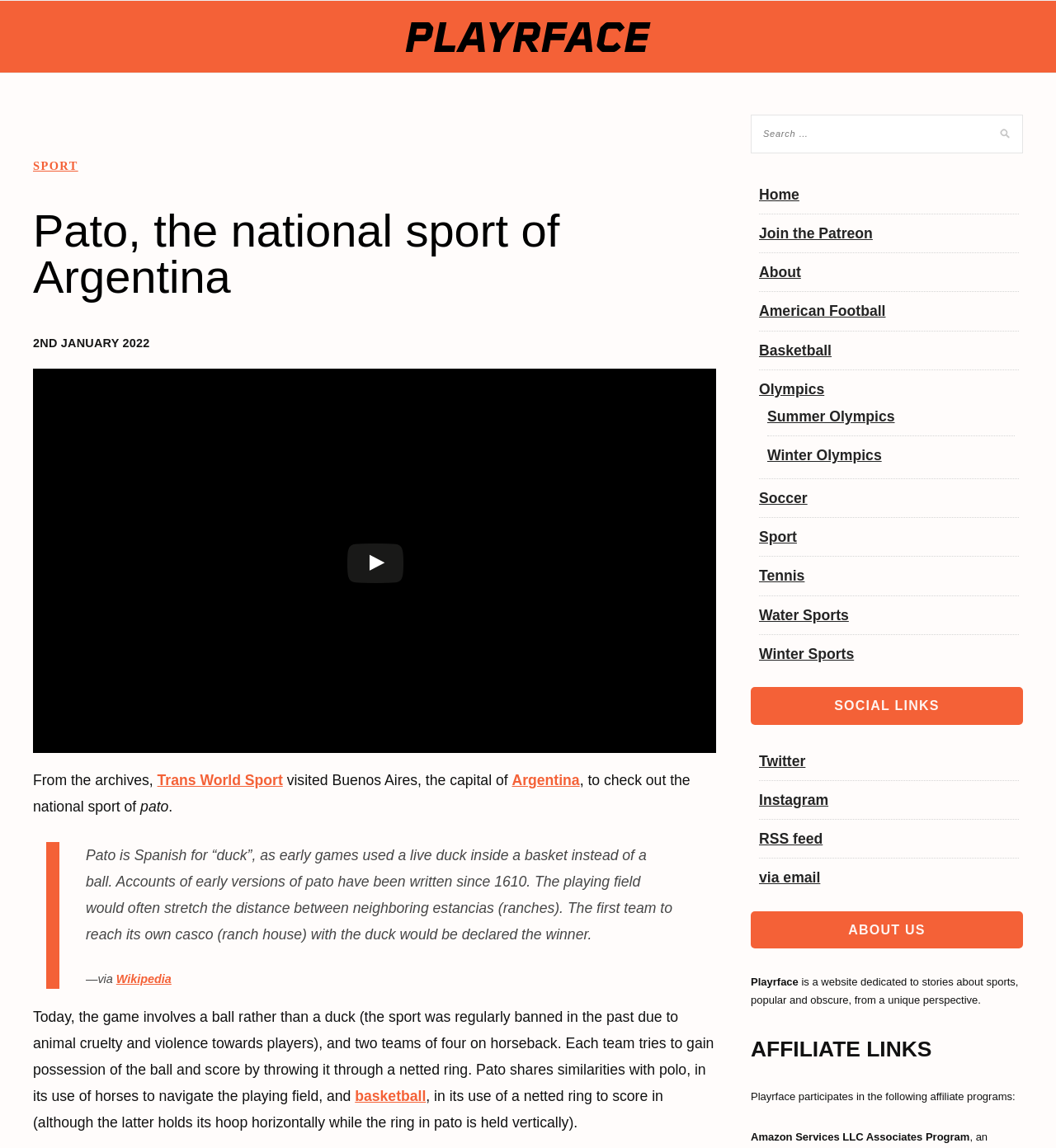What is the name of the website?
Using the image, elaborate on the answer with as much detail as possible.

The answer can be found in the top-left corner of the webpage, where the logo and wordmark 'Playrface' are located. This is a prominent element on the page and clearly states the name of the website.